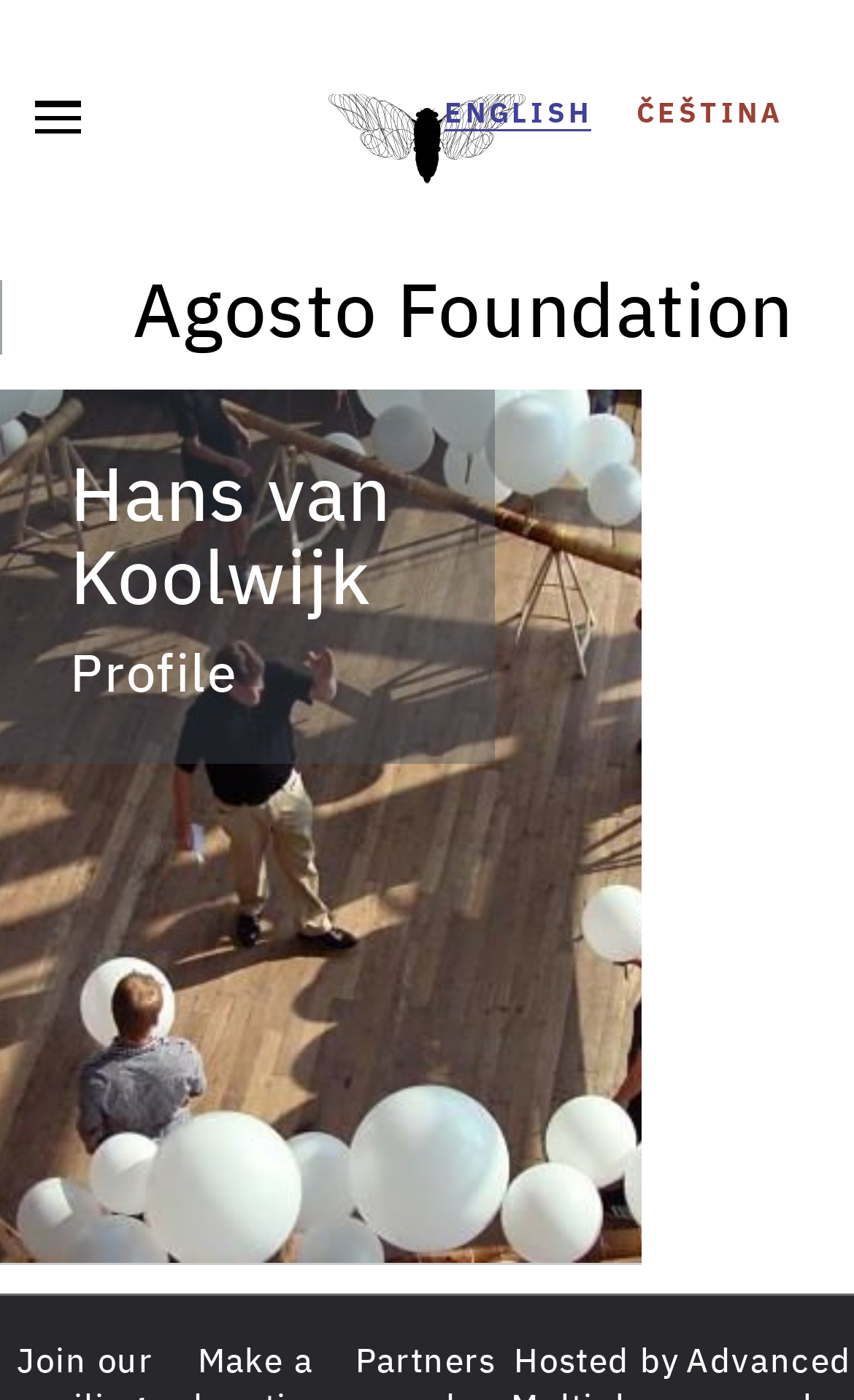Describe every aspect of the webpage comprehensively.

The webpage is about Hans van Koolwijk, an artist or individual associated with the Agosto Foundation. At the top left corner, there is a button with a popup menu. Next to it, there is a link to the "Home" page, accompanied by a small image. 

The main heading "Agosto Foundation" is prominently displayed across the top of the page, with a link to the foundation's page below it. 

In the top right corner, there are two language options: "ENGLISH" and "ČEŠTINA". 

Below the main heading, there is a heading "Hans van Koolwijk" with a brief description or profile below it. The profile is attributed to "Petr Slabý". 

At the very bottom of the page, there is a note indicating that the site is "Hosted by" someone or some organization, but the exact name is not specified.